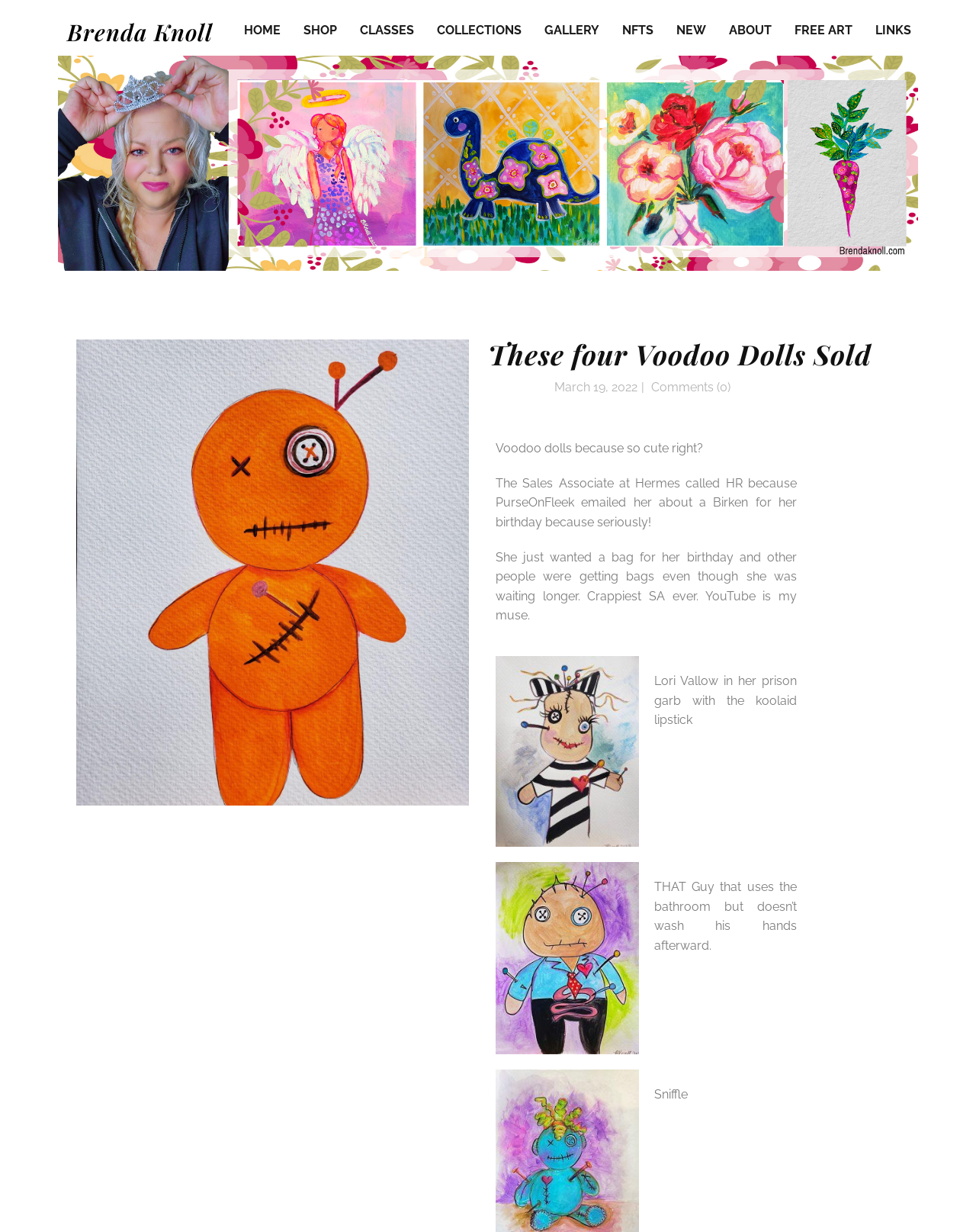Please determine the bounding box coordinates of the section I need to click to accomplish this instruction: "Go to SHOP".

[0.311, 0.014, 0.345, 0.037]